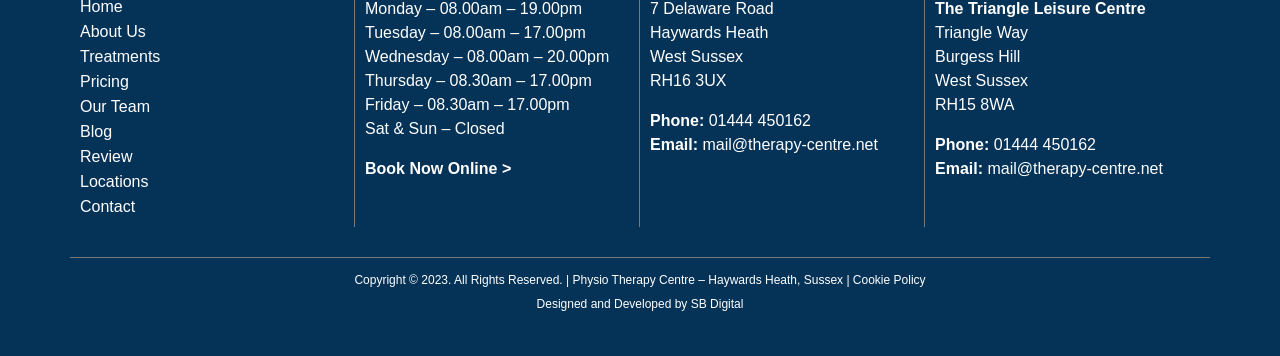Respond with a single word or phrase to the following question:
What is the address of the second location?

The Triangle Leisure Centre, Triangle Way, Burgess Hill, West Sussex, RH15 8WA